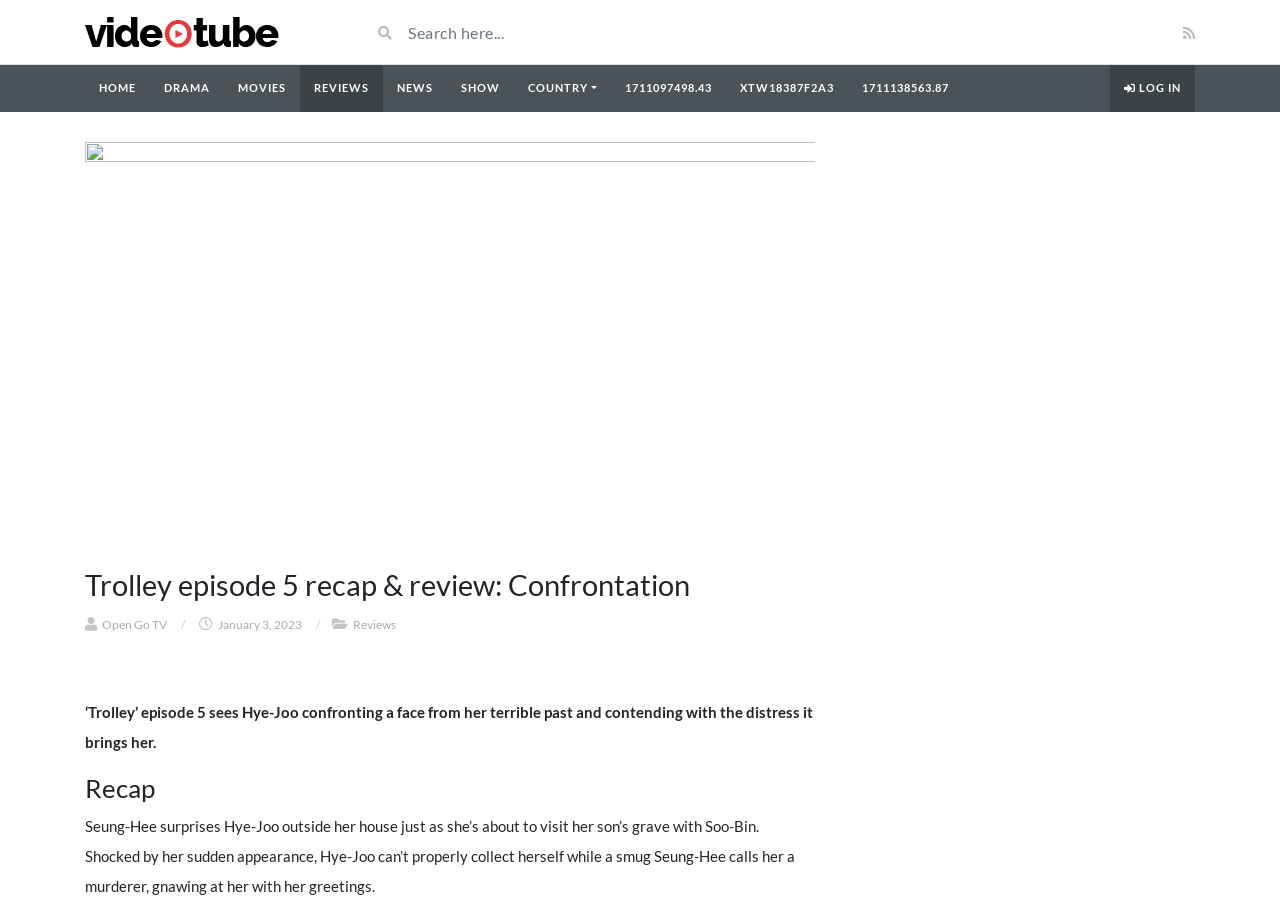What is Seung-Hee doing to Hye-Joo?
Look at the screenshot and respond with a single word or phrase.

Calling her a murderer